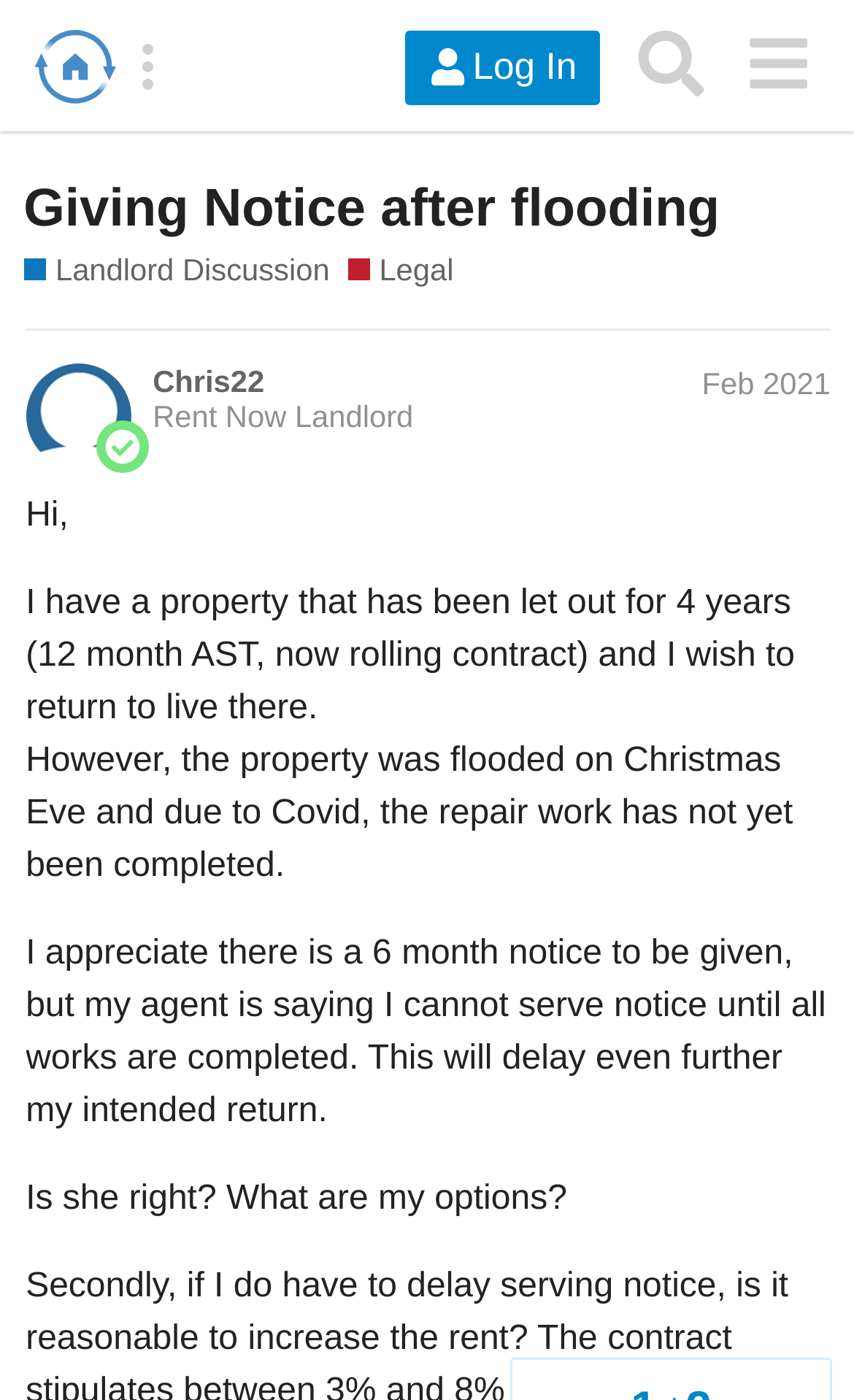Determine the bounding box coordinates for the area you should click to complete the following instruction: "Read the discussion on Giving Notice after flooding".

[0.027, 0.128, 0.843, 0.171]